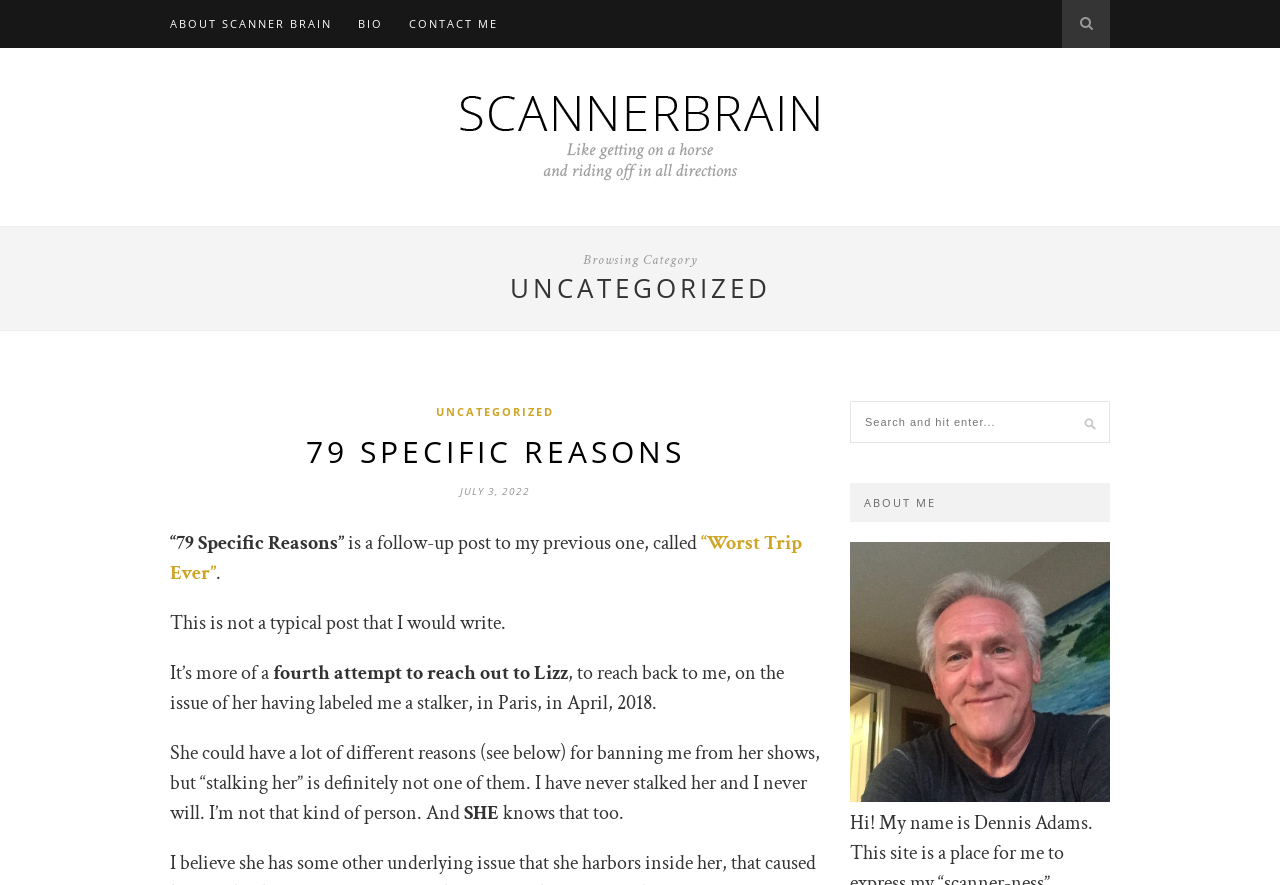Convey a detailed summary of the webpage, mentioning all key elements.

The webpage appears to be a blog or personal website, with a focus on the author's thoughts and experiences. At the top of the page, there are four links: "ABOUT SCANNER BRAIN", "BIO", "CONTACT ME", and a search icon. Below these links, there is a heading that reads "Scannerbrain" with a link to the same name, accompanied by an image.

The main content of the page is divided into sections. The first section has a heading "UNCATEGORIZED" and a link to the same name. Below this, there is a heading "79 SPECIFIC REASONS" with a link to the same name, followed by a date "JULY 3, 2022". The text that follows appears to be a blog post, discussing a personal experience and the author's attempts to reach out to someone named Lizz.

The blog post is divided into paragraphs, with the text flowing from top to bottom. The paragraphs are separated by a small gap, making it easy to read. There are no images within the blog post, but there are links to other posts, such as "“Worst Trip Ever”".

On the right side of the page, there is a search bar with a placeholder text "Search and hit enter...". Below the search bar, there is a heading "ABOUT ME" with an image. The image is likely a profile picture or a logo related to the author.

Overall, the webpage has a simple and clean design, with a focus on the author's writing and personal experiences. The layout is easy to navigate, with clear headings and concise text.